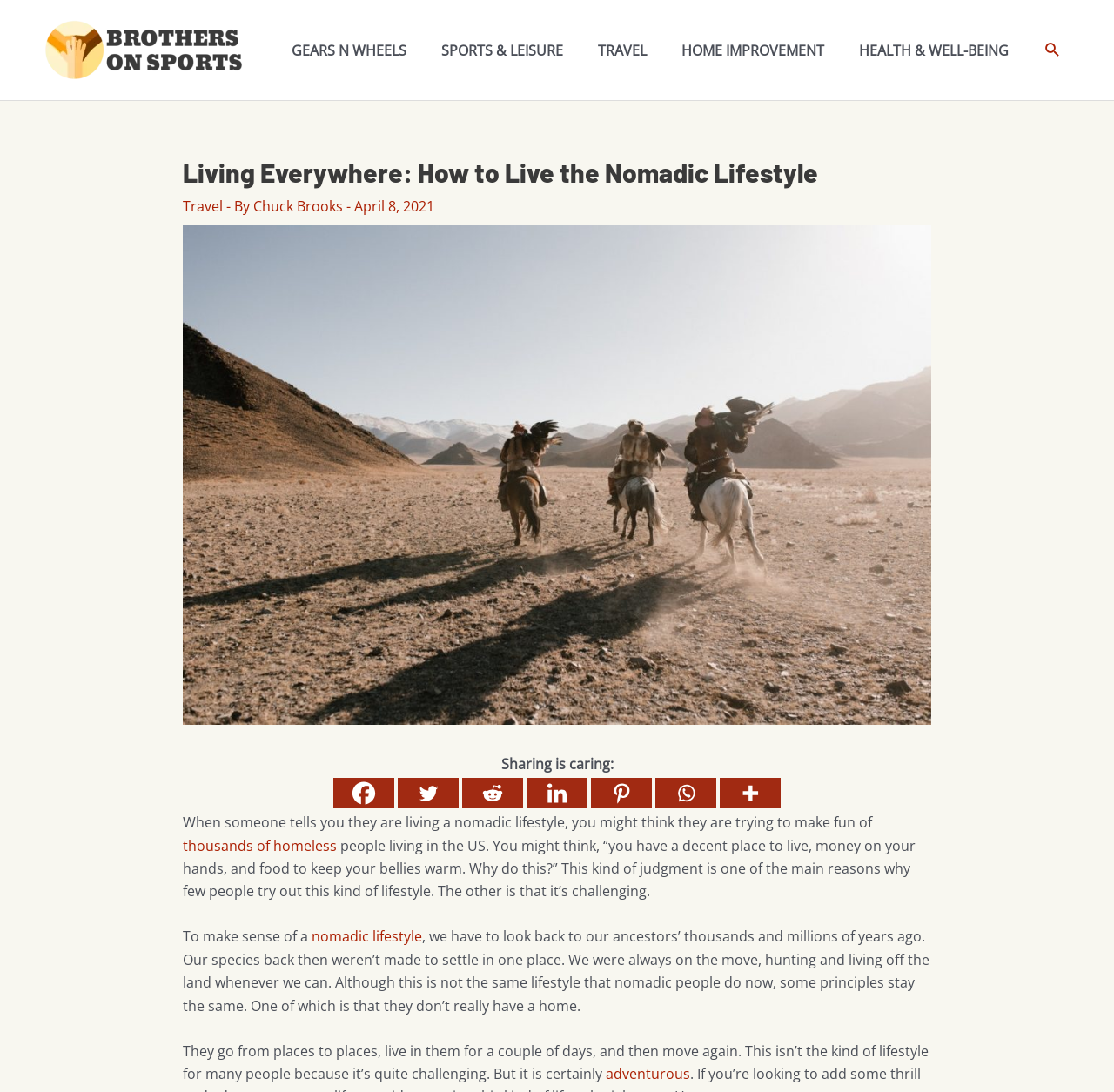Provide an in-depth caption for the elements present on the webpage.

The webpage is about preparing oneself for a nomadic lifestyle. At the top left, there is a logo of "Brothers on Sports" with a link to the website. Next to it, there is a navigation menu with links to various categories such as "GEARS N WHEELS", "SPORTS & LEISURE", "TRAVEL", "HOME IMPROVEMENT", and "HEALTH & WELL-BEING". On the top right, there is a search icon with a link to search.

Below the navigation menu, there is a header section with a heading "Living Everywhere: How to Live the Nomadic Lifestyle". Underneath the heading, there is a link to "Travel" and the author's name "Chuck Brooks" with the date "April 8, 2021". To the right of the author's information, there is an image of horse riding in the desert.

The main content of the webpage starts with a paragraph of text that discusses the misconception of a nomadic lifestyle. The text is divided into several sections, with links to related topics such as "thousands of homeless" and "nomadic lifestyle". The text also mentions that the nomadic lifestyle is challenging and not suitable for many people.

At the bottom of the webpage, there are social media links to share the article, including Facebook, Twitter, Reddit, Linkedin, Pinterest, and Whatsapp. There is also an image next to the "More" link.